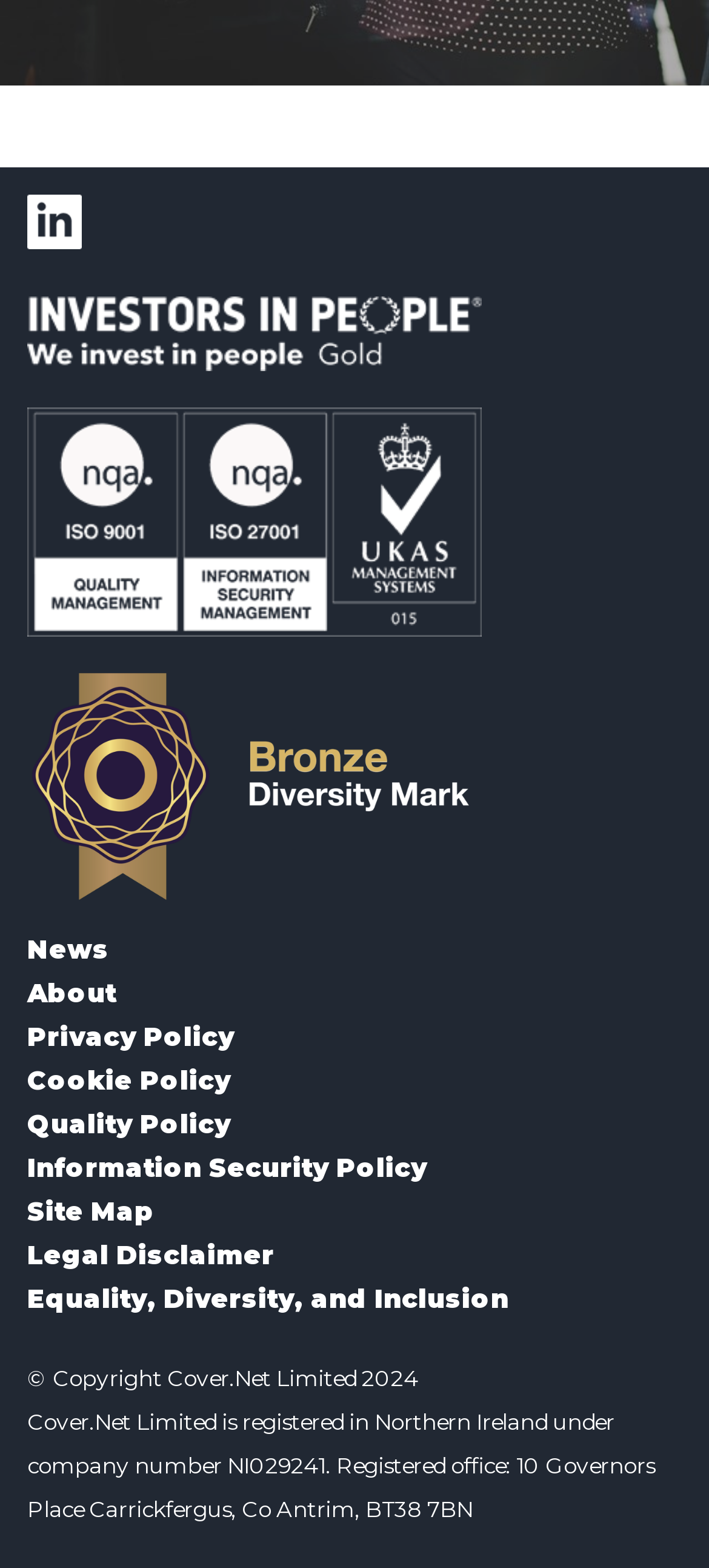What is the company registration number?
Please use the visual content to give a single word or phrase answer.

NI029241